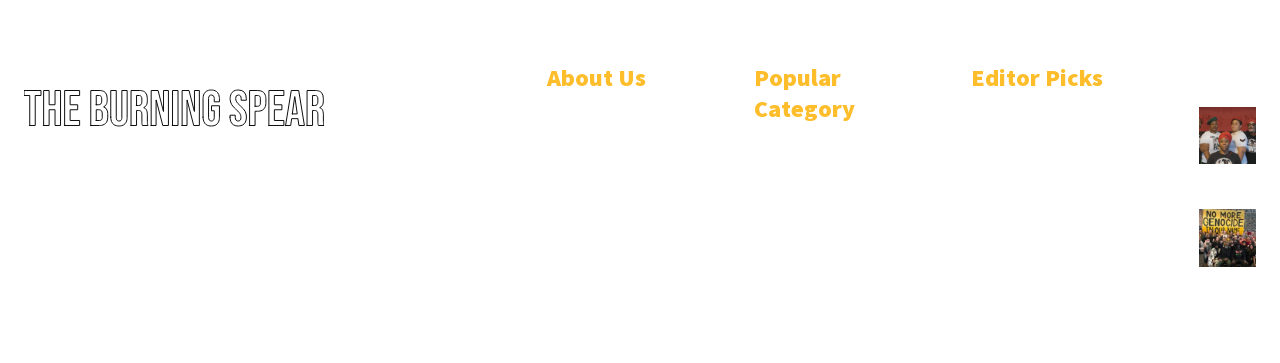Locate the bounding box of the UI element described in the following text: "aria-label="Advertisement" name="aswift_1" title="Advertisement"".

None